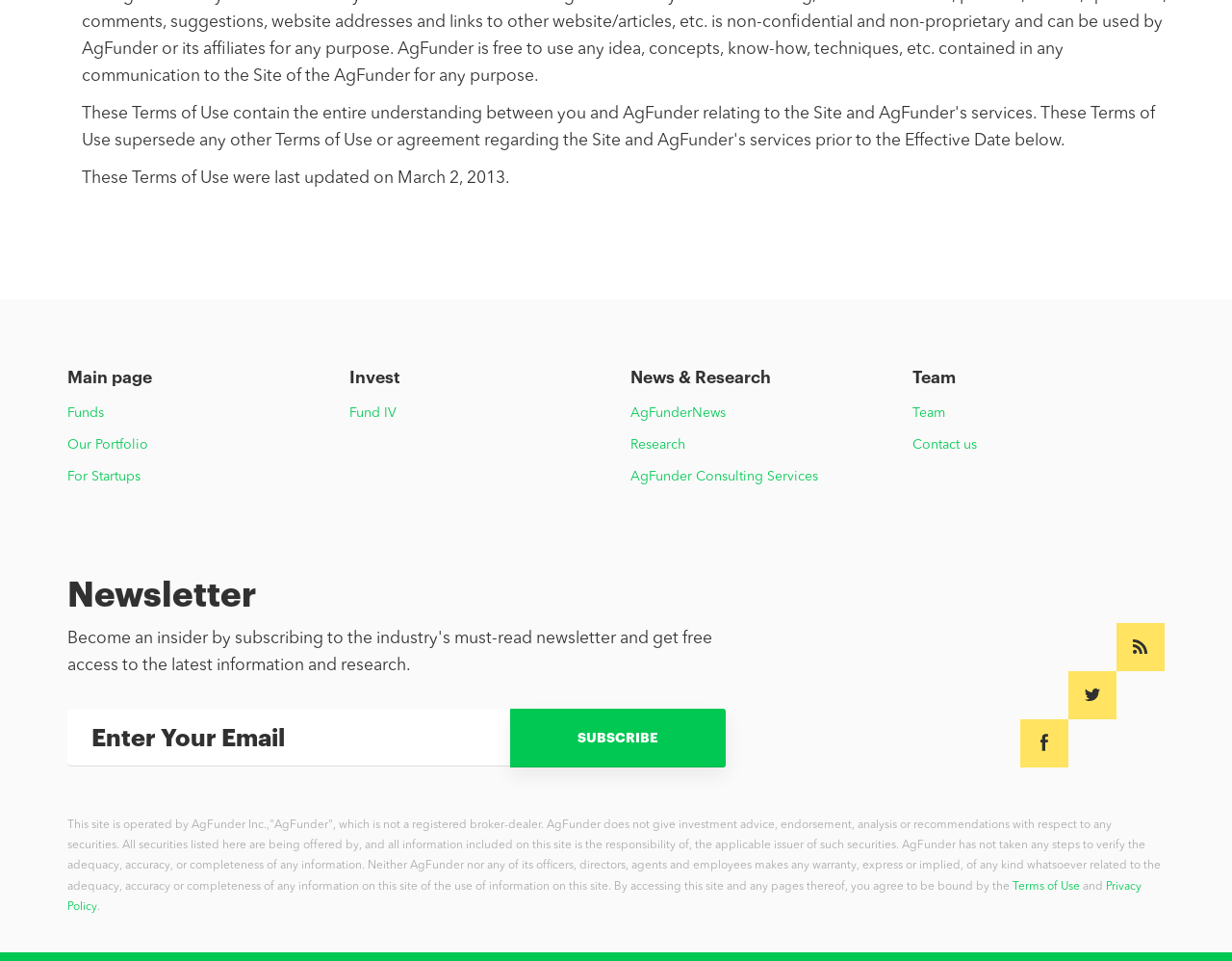Identify the bounding box coordinates of the region I need to click to complete this instruction: "Visit Facebook page".

[0.828, 0.748, 0.867, 0.798]